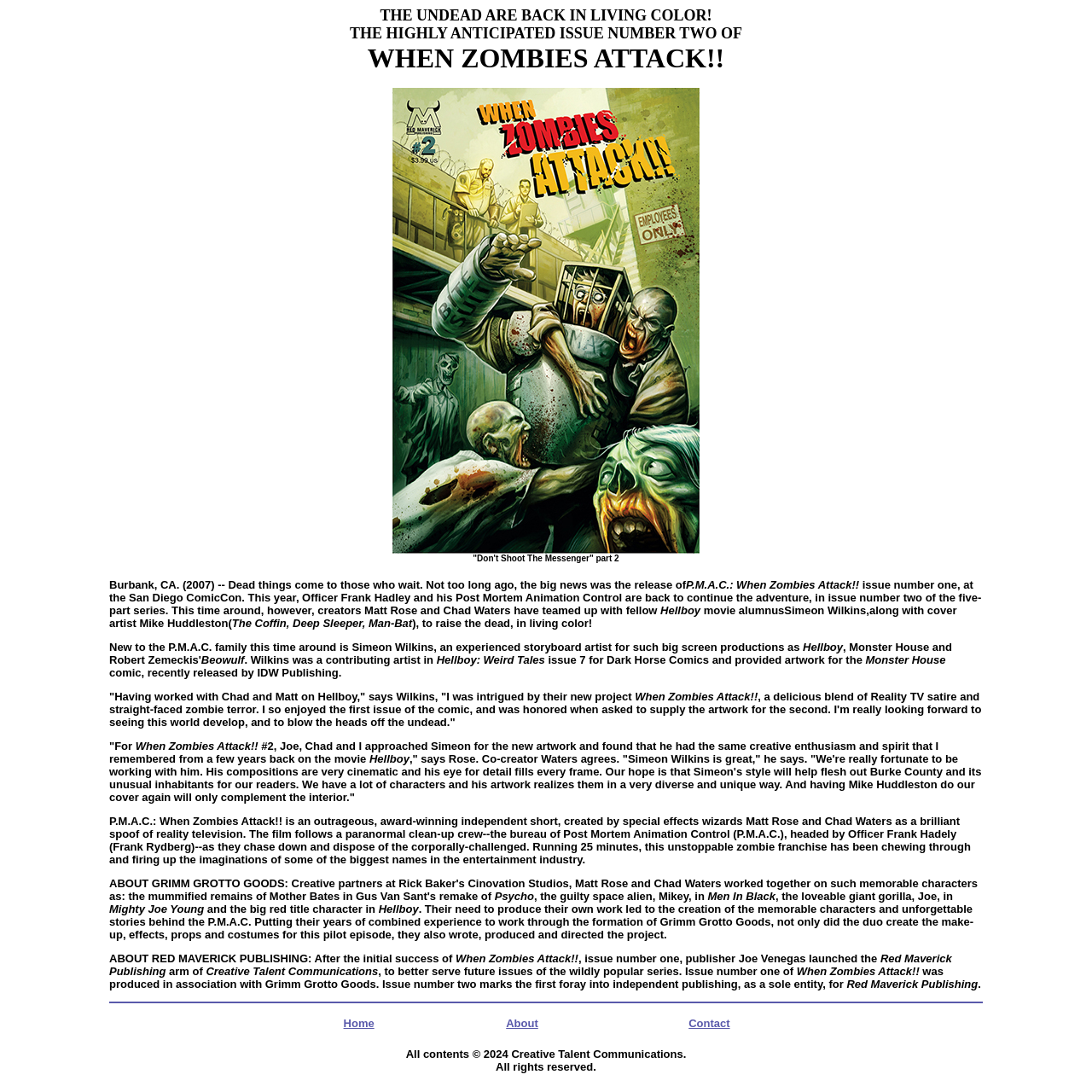What is the name of the company that created the make-up, effects, props and costumes?
Refer to the image and offer an in-depth and detailed answer to the question.

The text 'Their need to produce their own work led to the creation of the memorable characters and unforgettable stories behind the P.M.A.C. Putting their years of combined experience to work through the formation of Grimm Grotto Goods, not only did the duo create the make-up, effects, props and costumes for this pilot episode...' indicates that Grimm Grotto Goods is the company that created the make-up, effects, props and costumes.